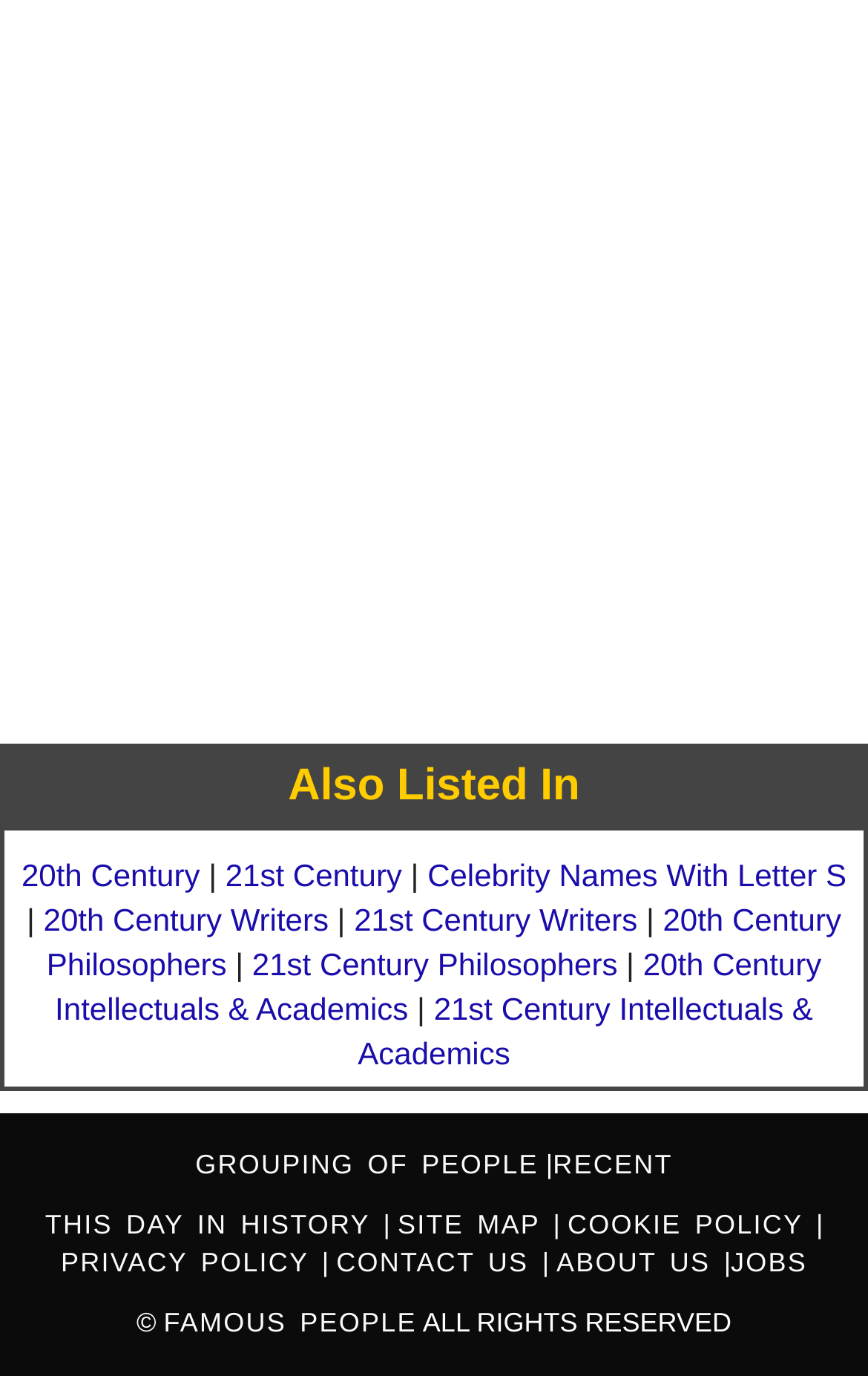Respond with a single word or short phrase to the following question: 
What is the purpose of the '|' symbol?

Separator